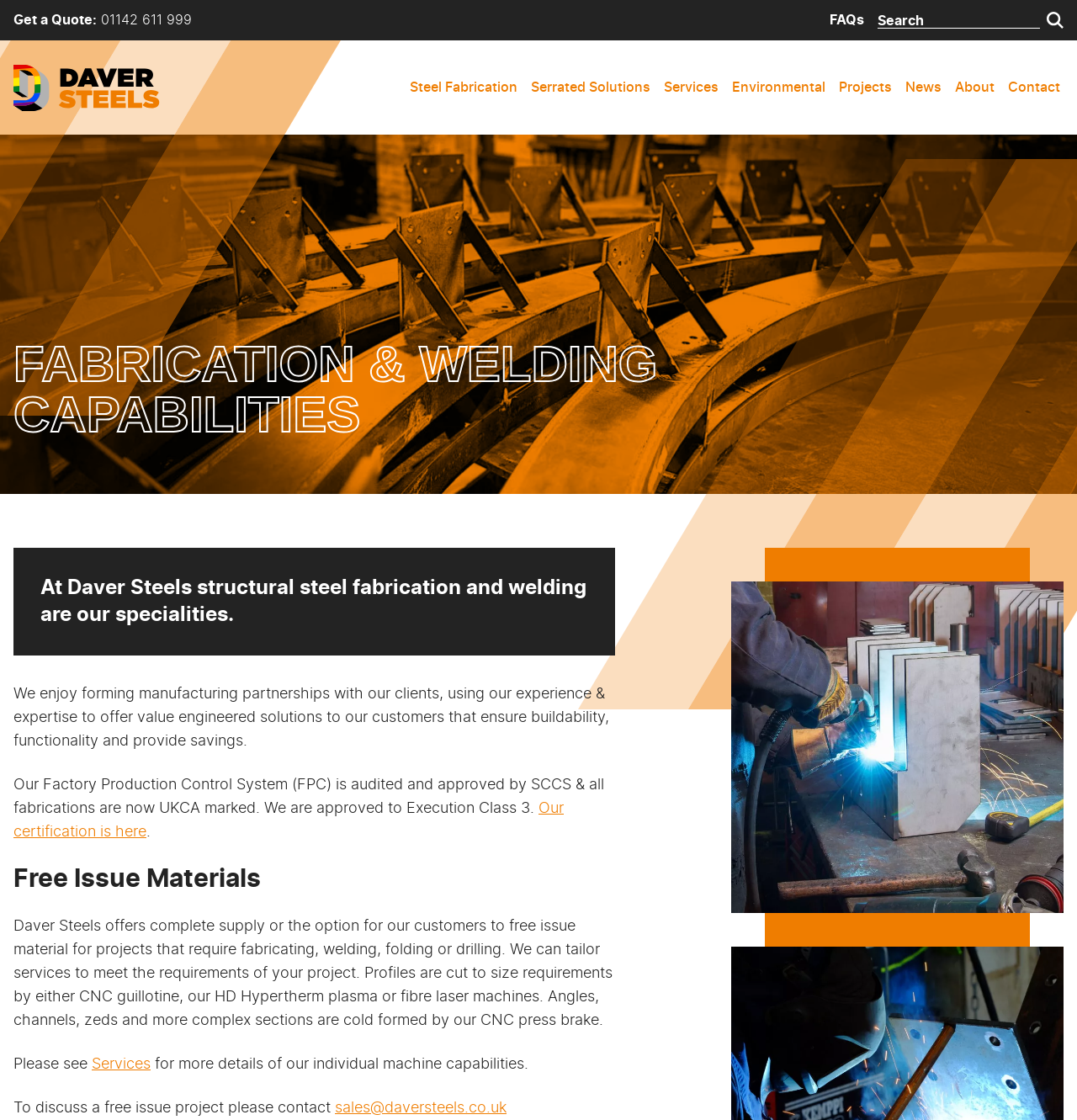Identify the primary heading of the webpage and provide its text.

FABRICATION & WELDING CAPABILITIES